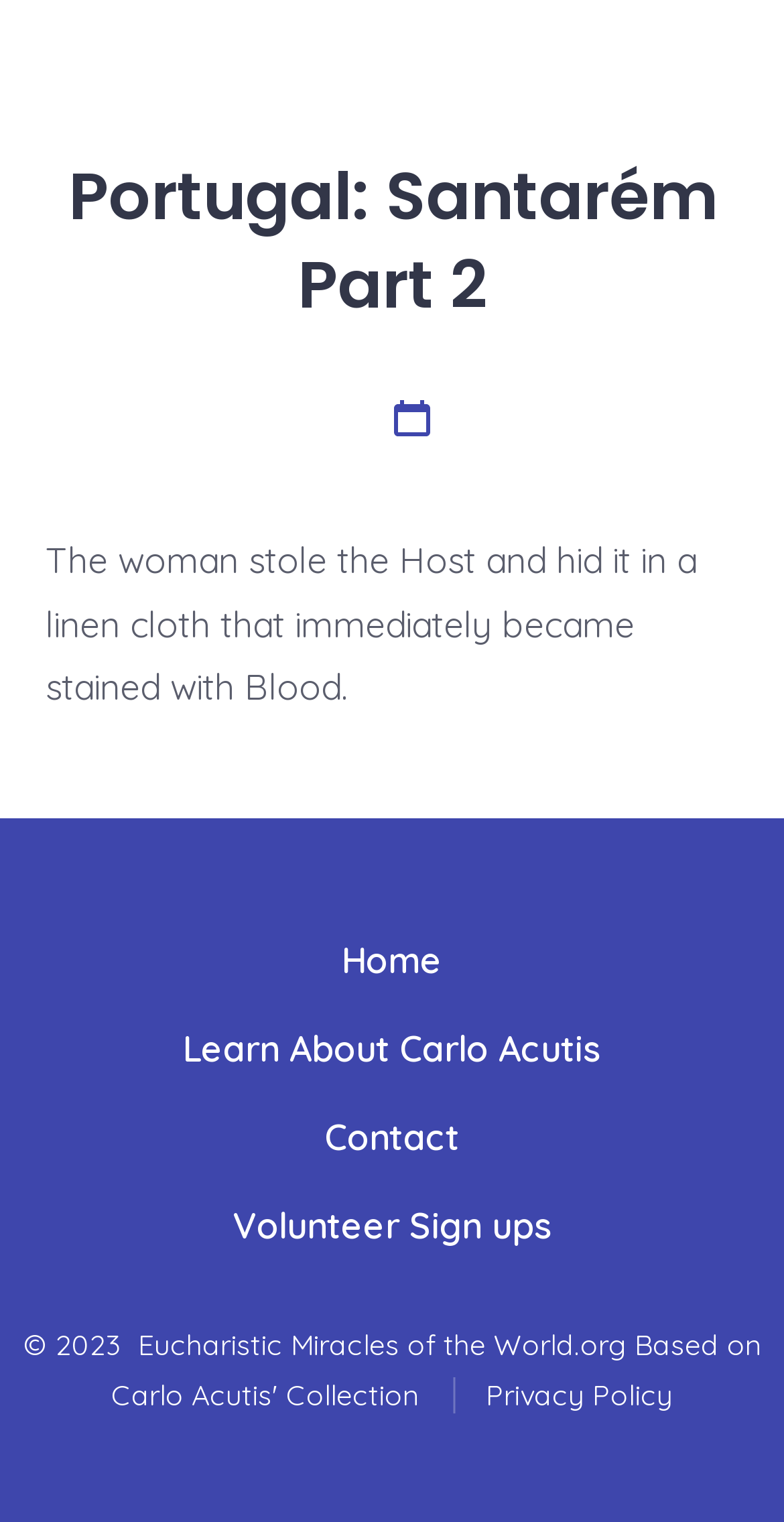What is the last link in the footer menu?
From the screenshot, supply a one-word or short-phrase answer.

Volunteer Sign ups